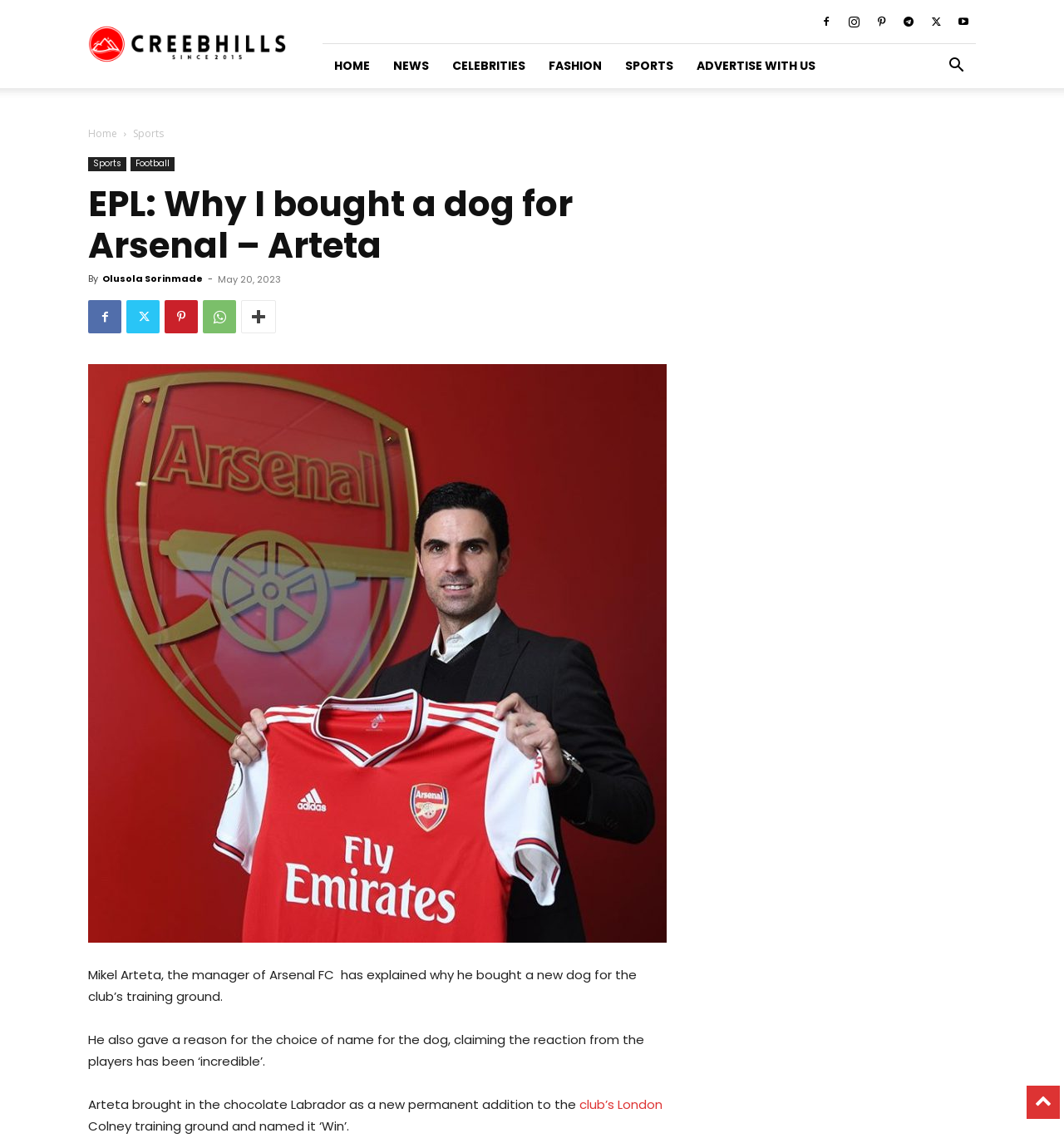Generate the text of the webpage's primary heading.

EPL: Why I bought a dog for Arsenal – Arteta